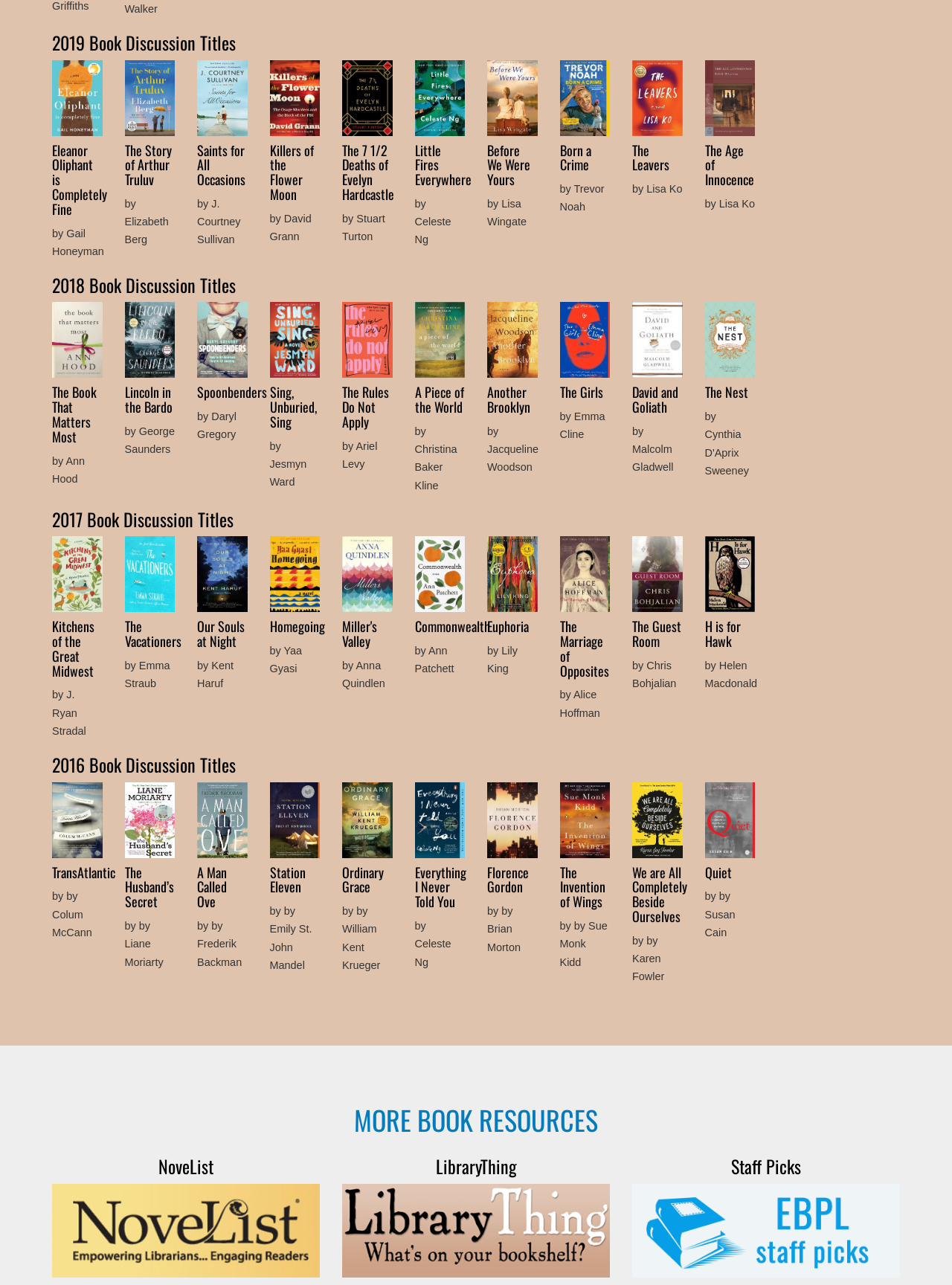Please use the details from the image to answer the following question comprehensively:
How many years of book discussion titles are listed?

There are two heading elements, '2019 Book Discussion Titles' and '2018 Book Discussion Titles', which suggests that book discussion titles for two years are listed.